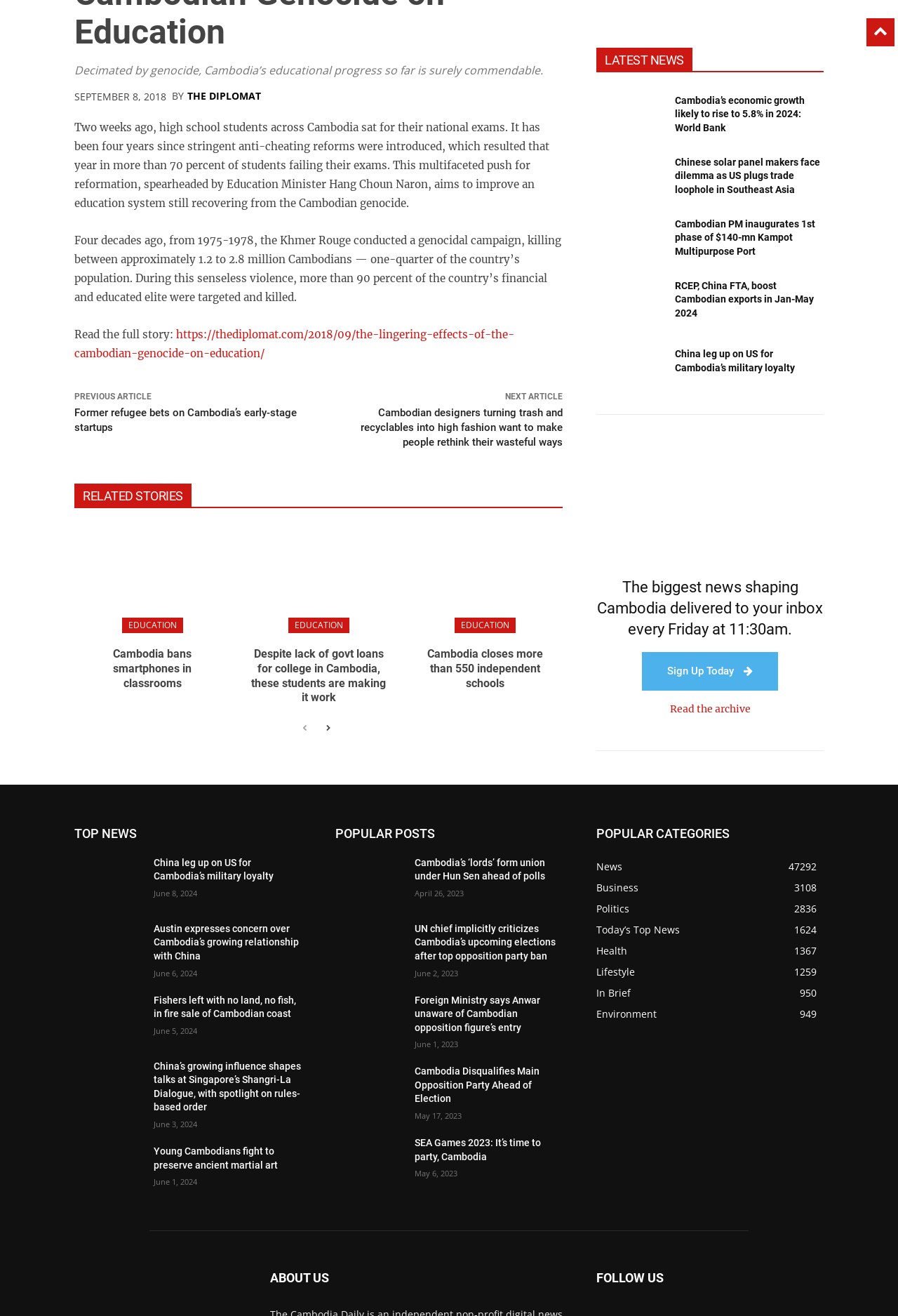Determine the bounding box coordinates of the section to be clicked to follow the instruction: "Go to the next page". The coordinates should be given as four float numbers between 0 and 1, formatted as [left, top, right, bottom].

[0.355, 0.547, 0.374, 0.561]